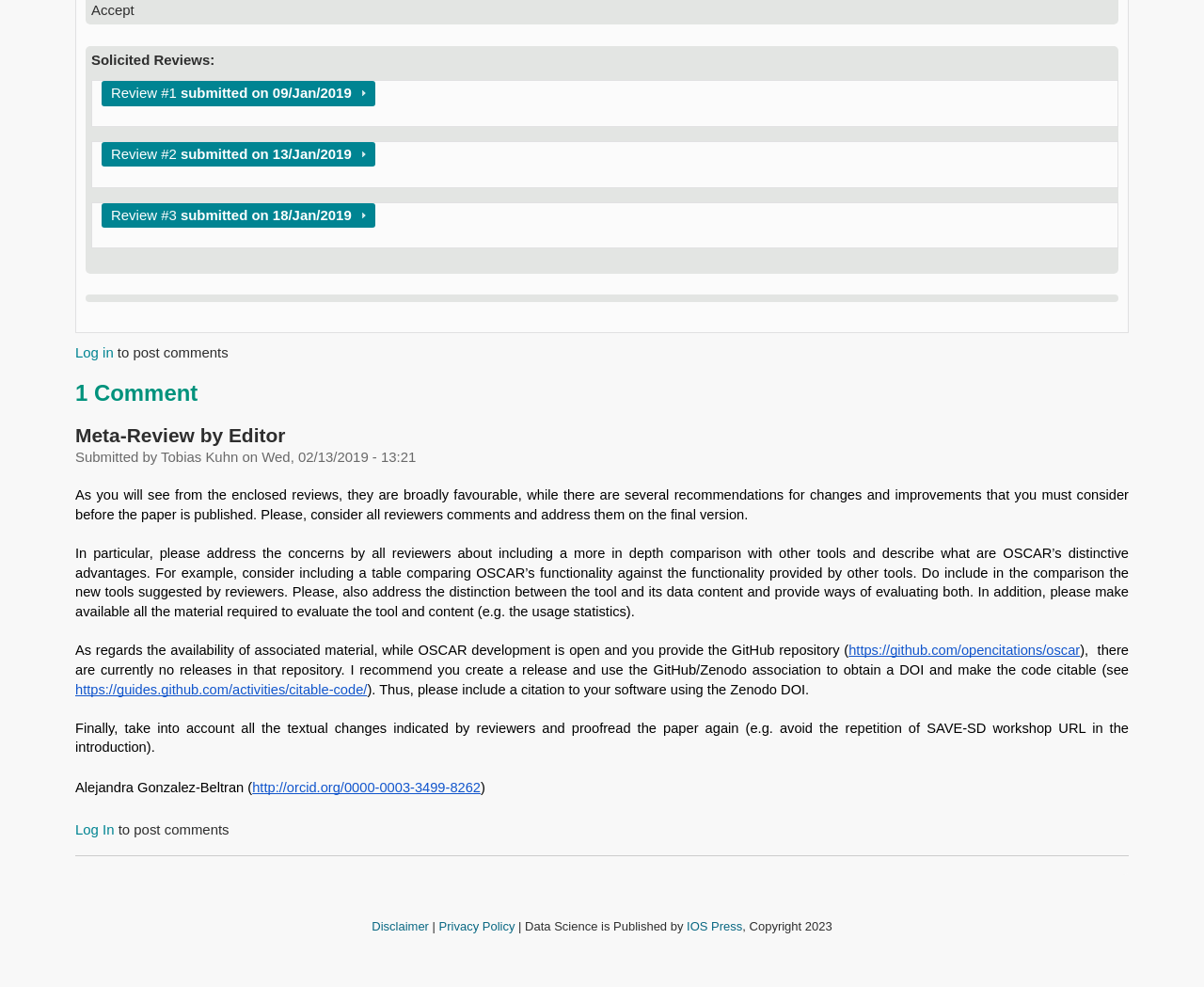Can you show the bounding box coordinates of the region to click on to complete the task described in the instruction: "Log in"?

[0.062, 0.349, 0.094, 0.366]